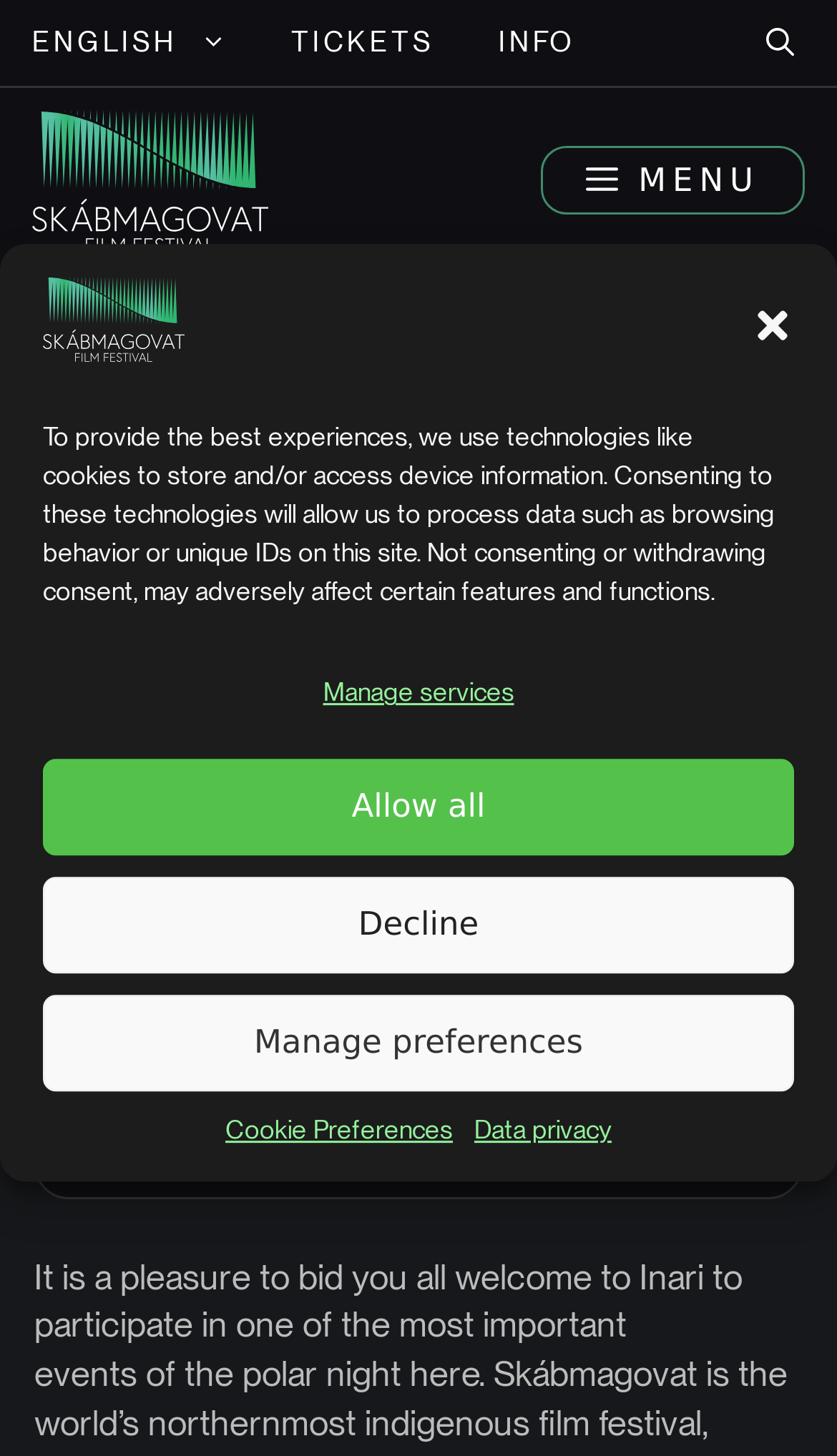What is the date of the event?
Ensure your answer is thorough and detailed.

I found a time element with the text '10.11.2023' which suggests that this is the date of the event. The time element is located below the heading 'SKÁBMAGOVAT 2024'.